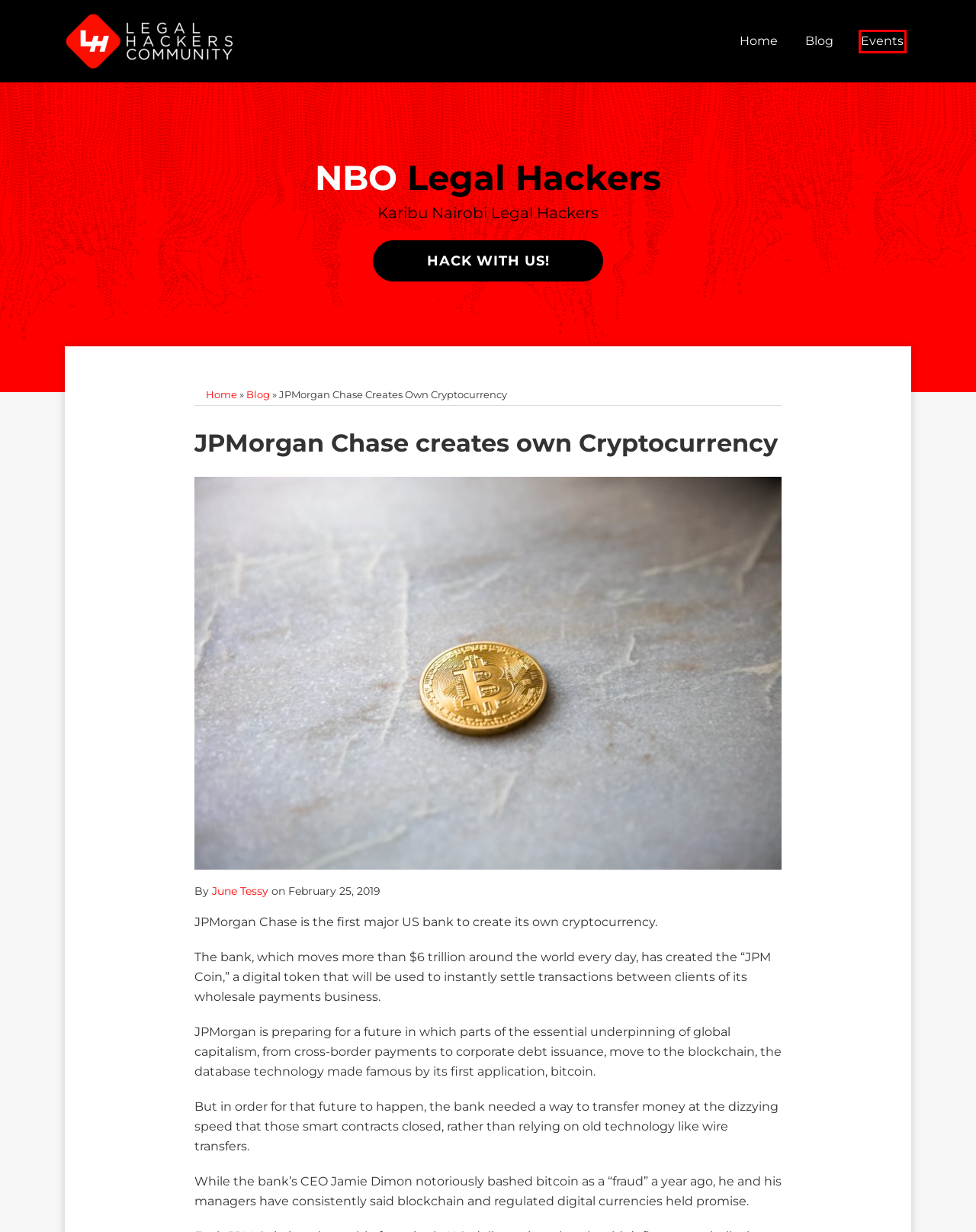Examine the screenshot of a webpage with a red bounding box around a specific UI element. Identify which webpage description best matches the new webpage that appears after clicking the element in the red bounding box. Here are the candidates:
A. Comments on: JPMorgan Chase creates own Cryptocurrency
B. Blog | Nairobi Chapter Updates | NBO Legal Hackers
C. June Tessy | NBO Legal Hackers | Nairobi
D. 2021 Innovating Justice Challenge | NBO Legal Hackers
E. Legal Hackers |
F. Huduma Number: What's the big fuss? | NBO Legal Hackers
G. NBO Legal Hackers | Kenya Legal Technologist Community
H. Nairobi Chapter Events | NBO Legal Hackers

H